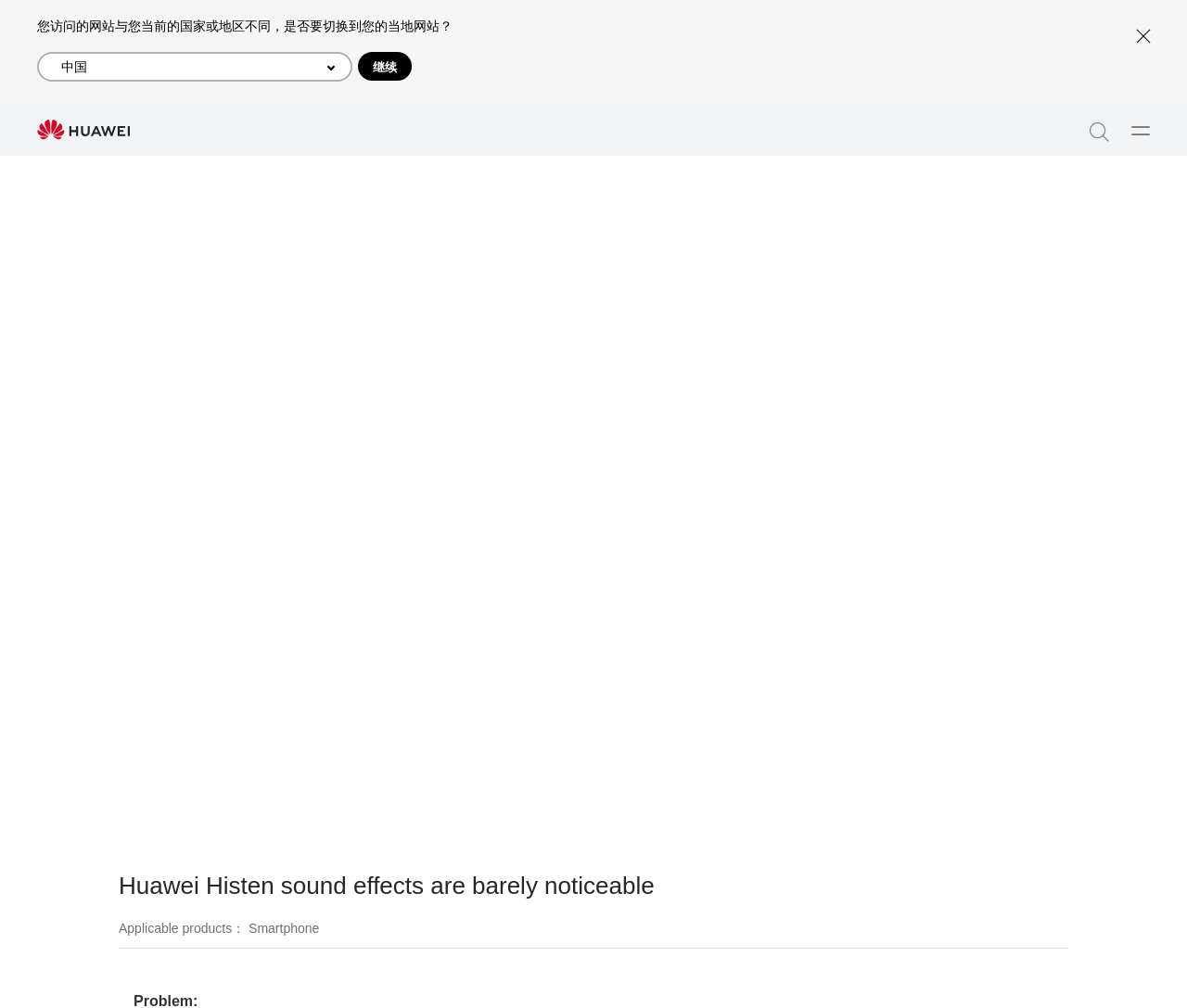What is recommended for the best Huawei Histen sound effects?
Based on the content of the image, thoroughly explain and answer the question.

The webpage recommends using a Huawei headset for the best results with Huawei Histen sound effects.